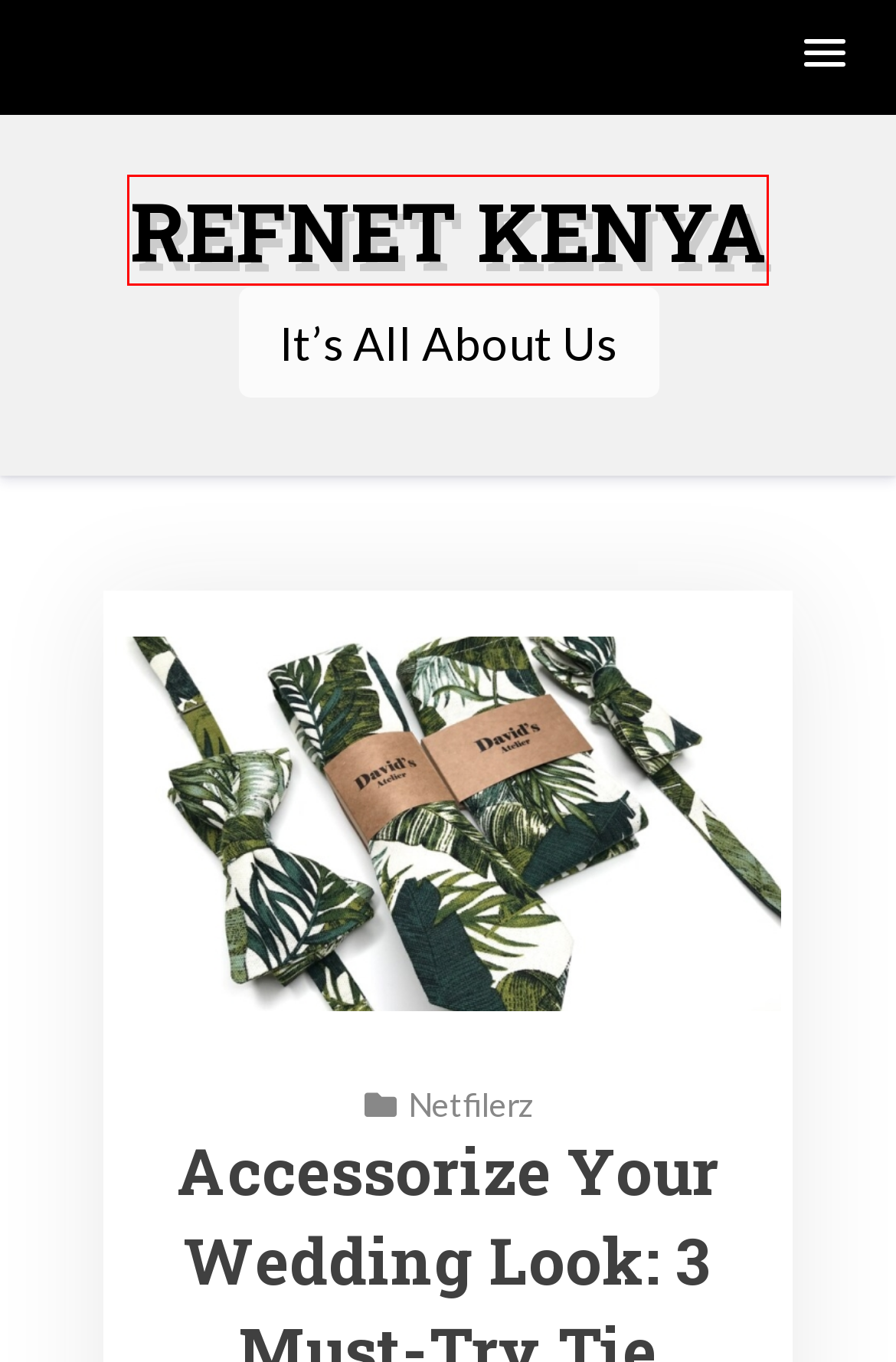With the provided screenshot showing a webpage and a red bounding box, determine which webpage description best fits the new page that appears after clicking the element inside the red box. Here are the options:
A. Arsenic and Old Lace | Bow Ties | Neck Ties  | Handmade in Britain
B. Unleashing Your Personal Style: Embracing Unique Clothes - Refnet Kenya
C. Blog Tool, Publishing Platform, and CMS – WordPress.org
D. Crank Up Your Typing Experience: Exploring the Magic of Mechanical Keyboards - Refnet Kenya
E. X Blog Plus - Wp Theme Space
F. Nathan Miller, Author at Refnet Kenya
G. Refnet Kenya - It’s All About Us
H. Netfilerz Archives - Refnet Kenya

G